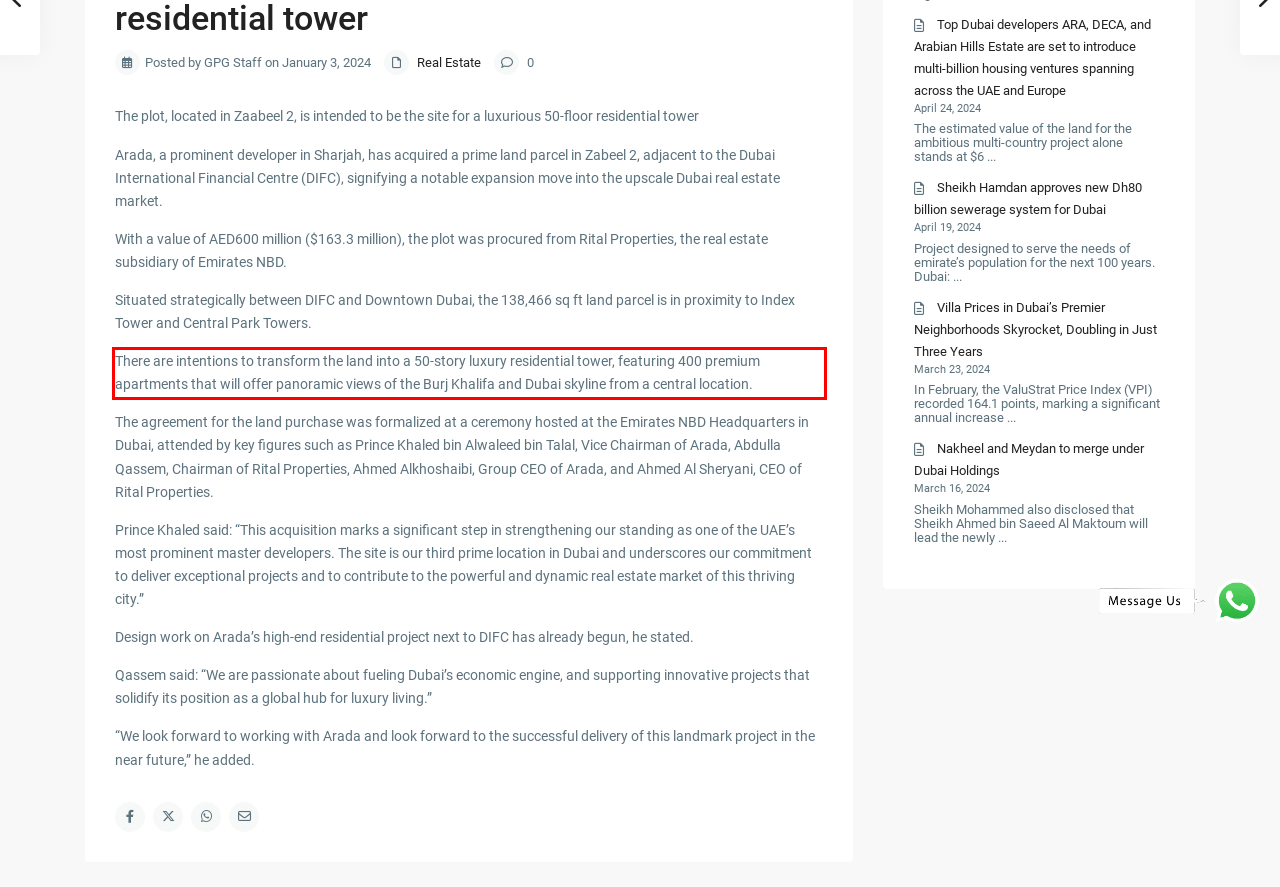Given a screenshot of a webpage, identify the red bounding box and perform OCR to recognize the text within that box.

There are intentions to transform the land into a 50-story luxury residential tower, featuring 400 premium apartments that will offer panoramic views of the Burj Khalifa and Dubai skyline from a central location.